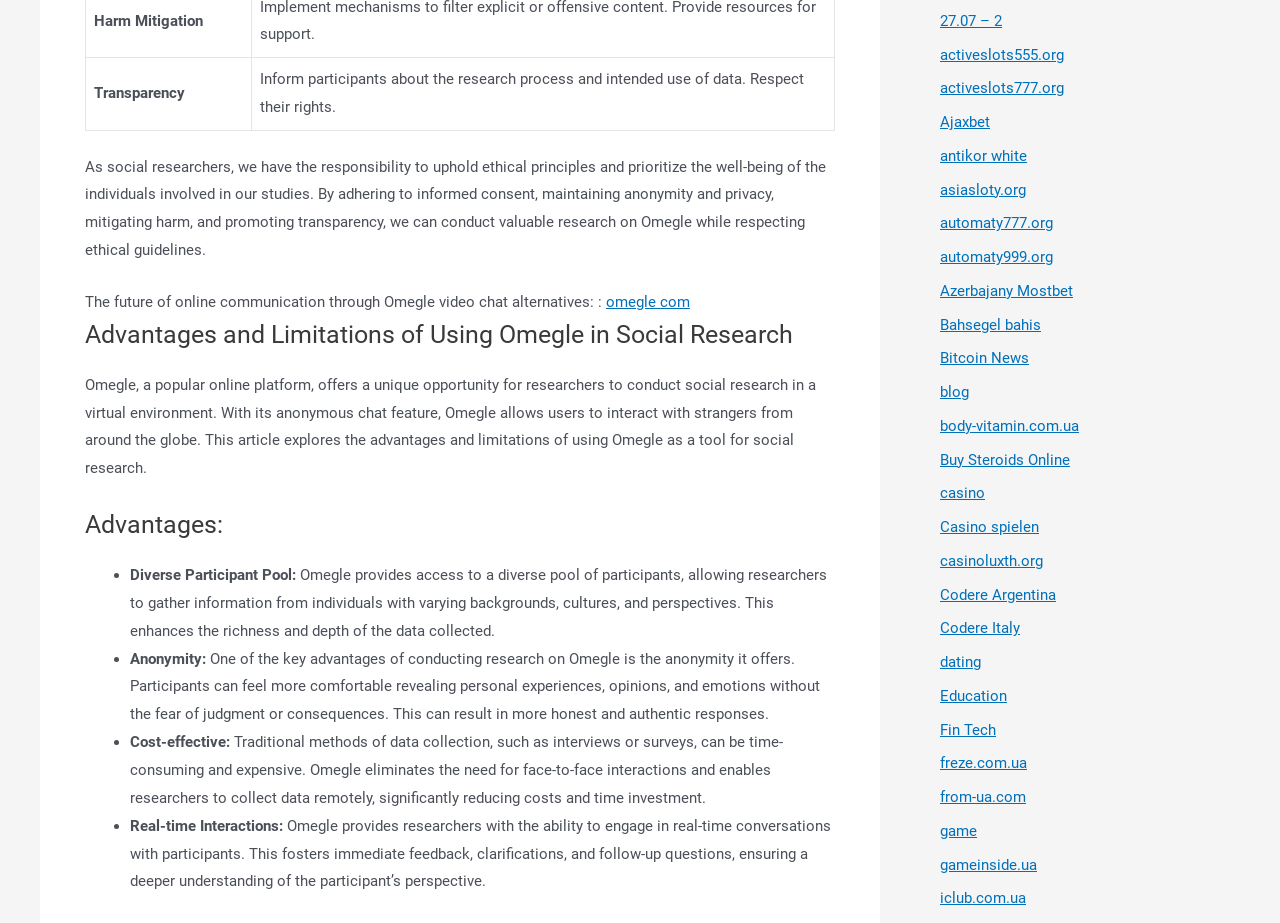Kindly provide the bounding box coordinates of the section you need to click on to fulfill the given instruction: "Read the article about the future of online communication".

[0.066, 0.317, 0.473, 0.337]